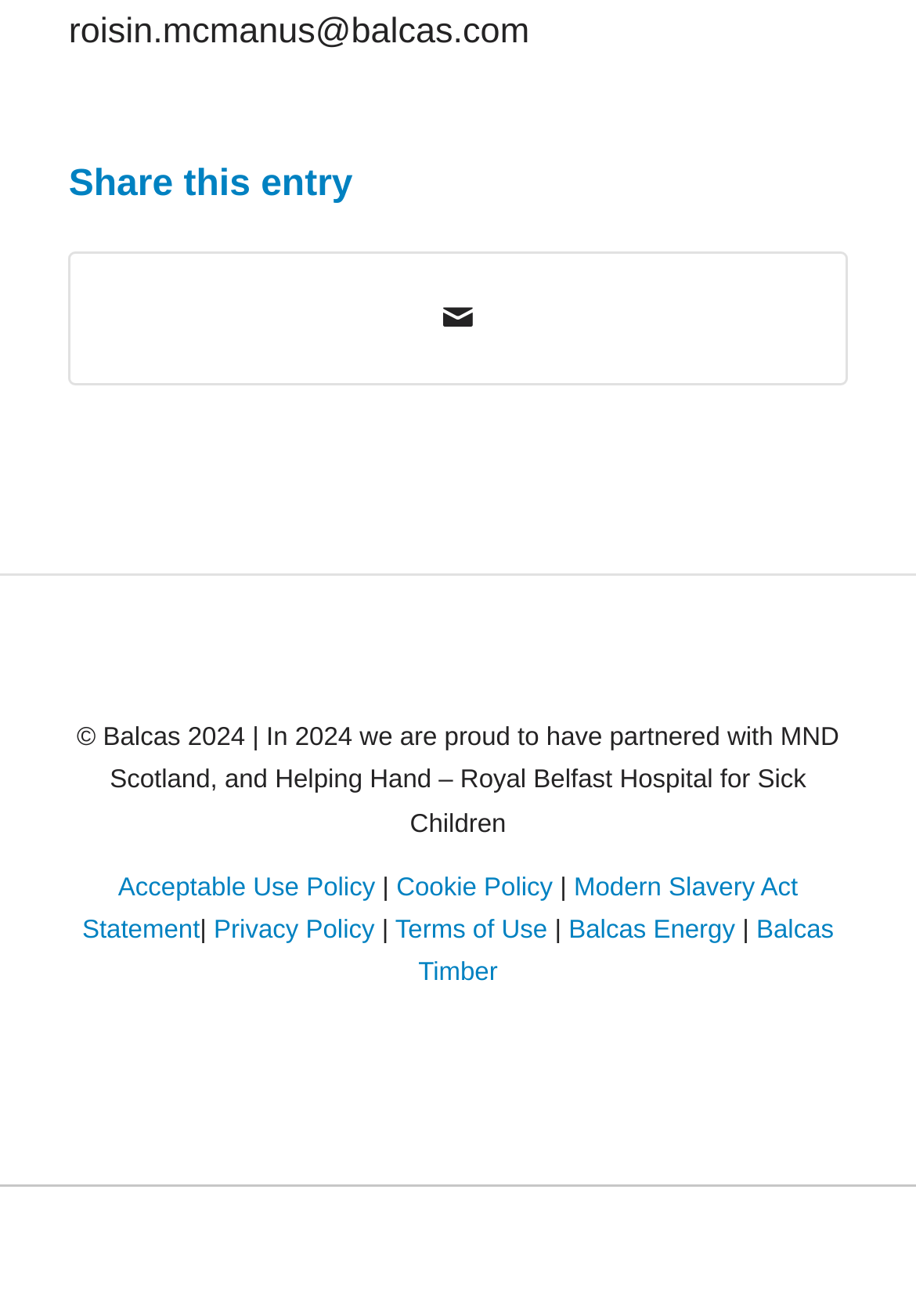Given the content of the image, can you provide a detailed answer to the question?
How many links are there in the footer?

The footer section contains several links, including 'Acceptable Use Policy', 'Cookie Policy', 'Modern Slavery Act Statement', 'Privacy Policy', 'Terms of Use', 'Balcas Energy', and 'Balcas Timber'. Counting these links, there are 7 links in the footer.